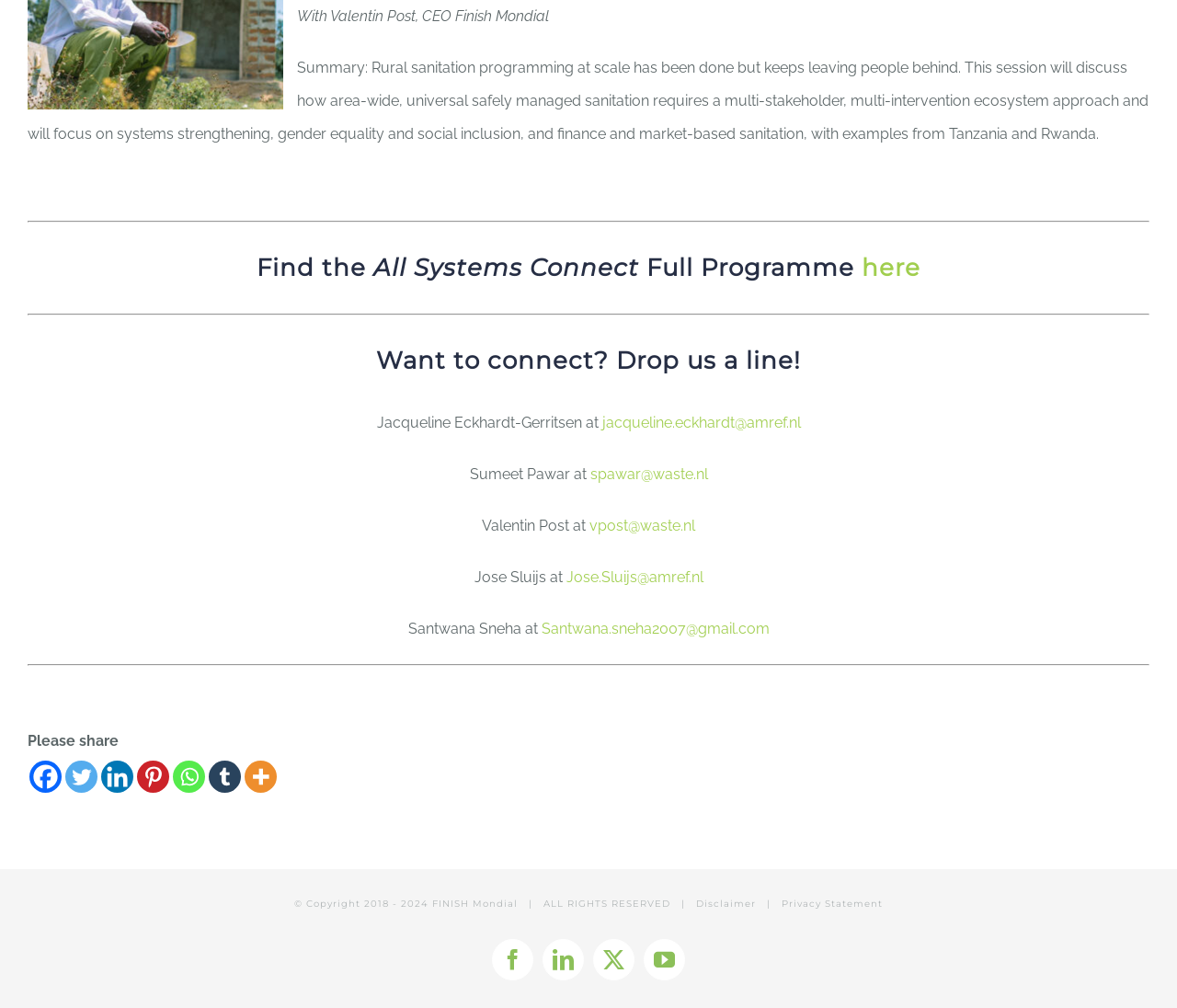Please locate the bounding box coordinates of the element that should be clicked to achieve the given instruction: "Click the 'Capabilities' link".

None